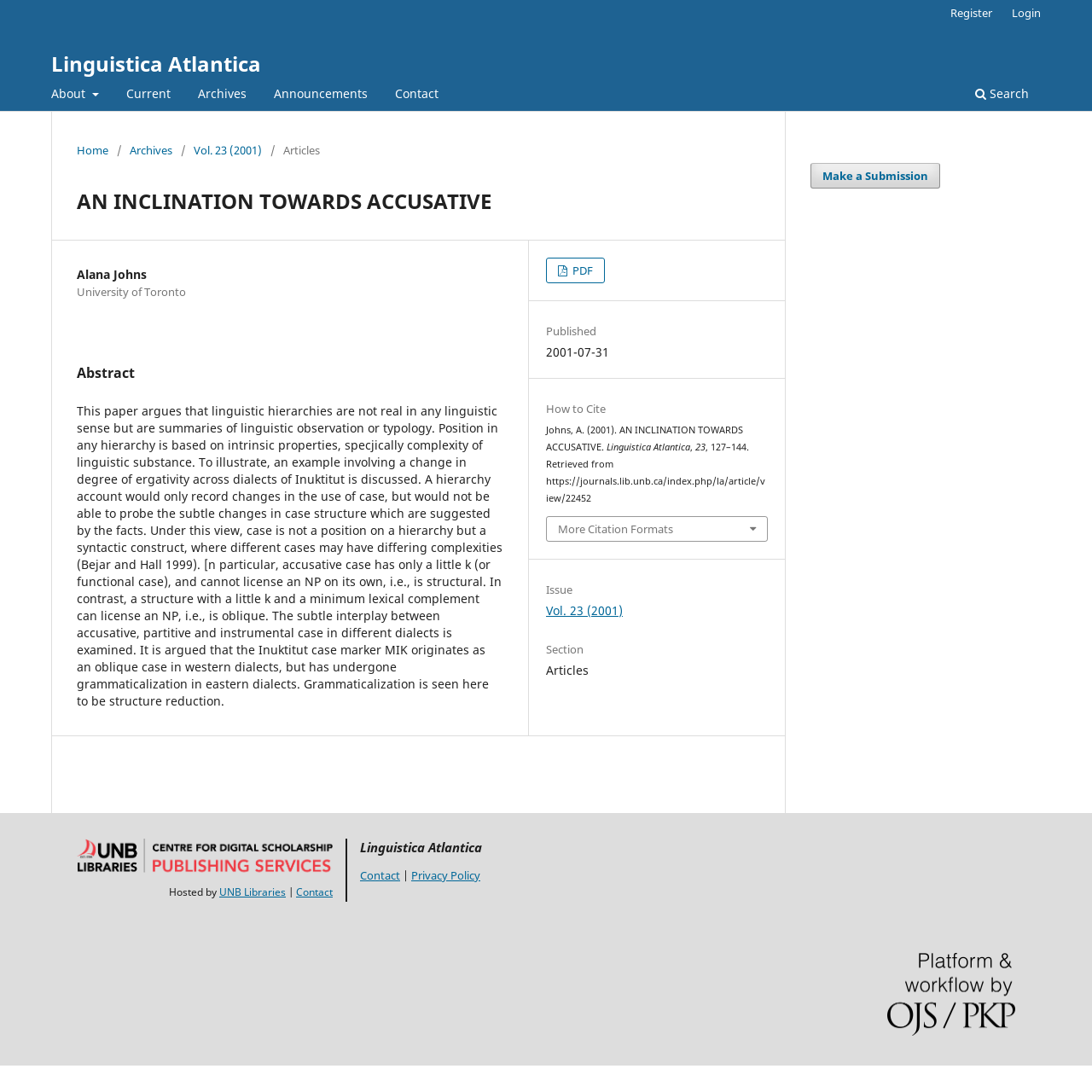Identify the coordinates of the bounding box for the element that must be clicked to accomplish the instruction: "View the article 'AN INCLINATION TOWARDS ACCUSATIVE'".

[0.07, 0.173, 0.695, 0.196]